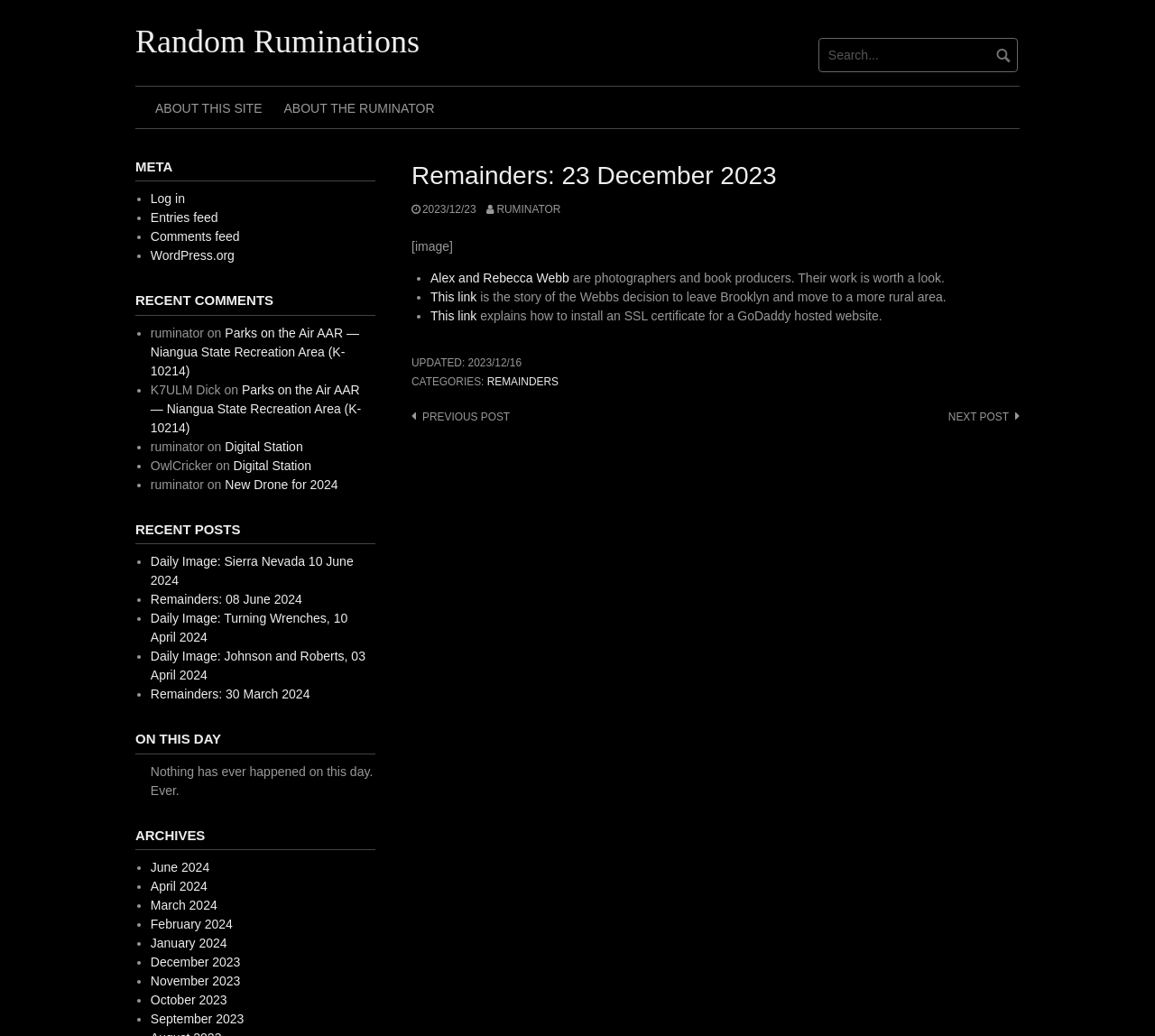Can you find the bounding box coordinates of the area I should click to execute the following instruction: "Log in to the website"?

[0.13, 0.185, 0.16, 0.199]